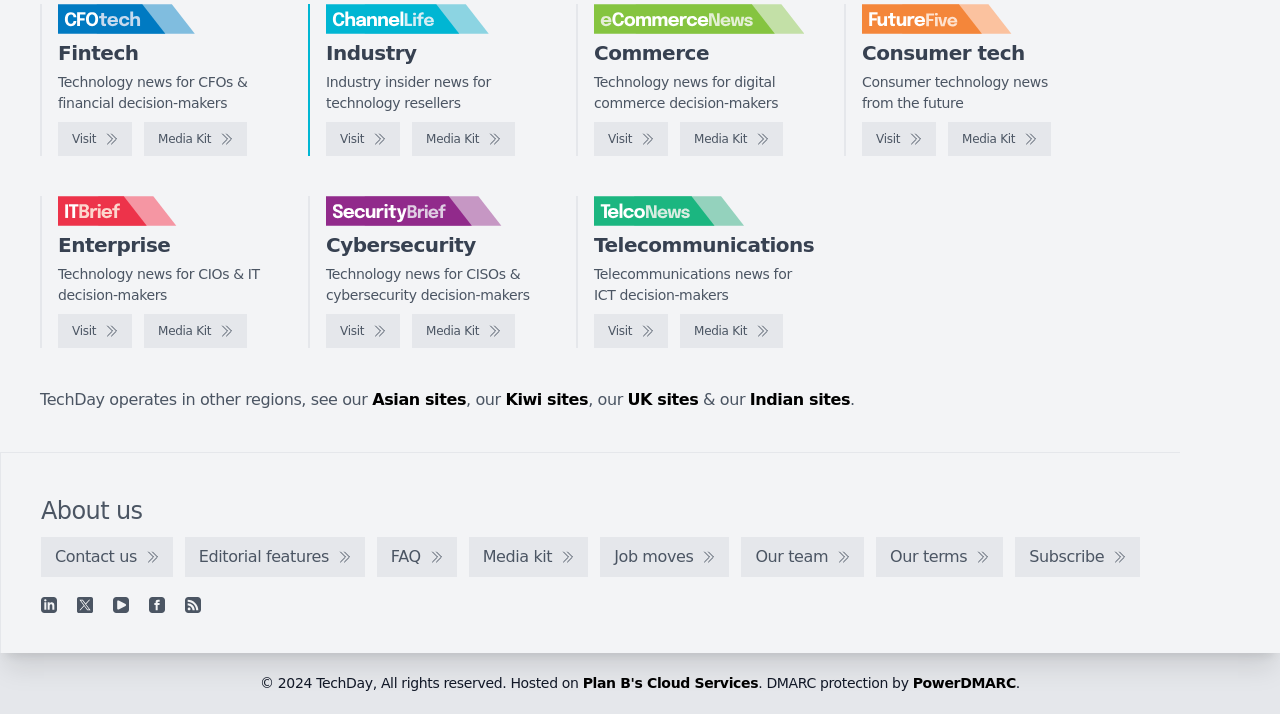Given the element description parent_node: Consumer tech, predict the bounding box coordinates for the UI element in the webpage screenshot. The format should be (top-left x, top-left y, bottom-right x, bottom-right y), and the values should be between 0 and 1.

[0.673, 0.006, 0.838, 0.048]